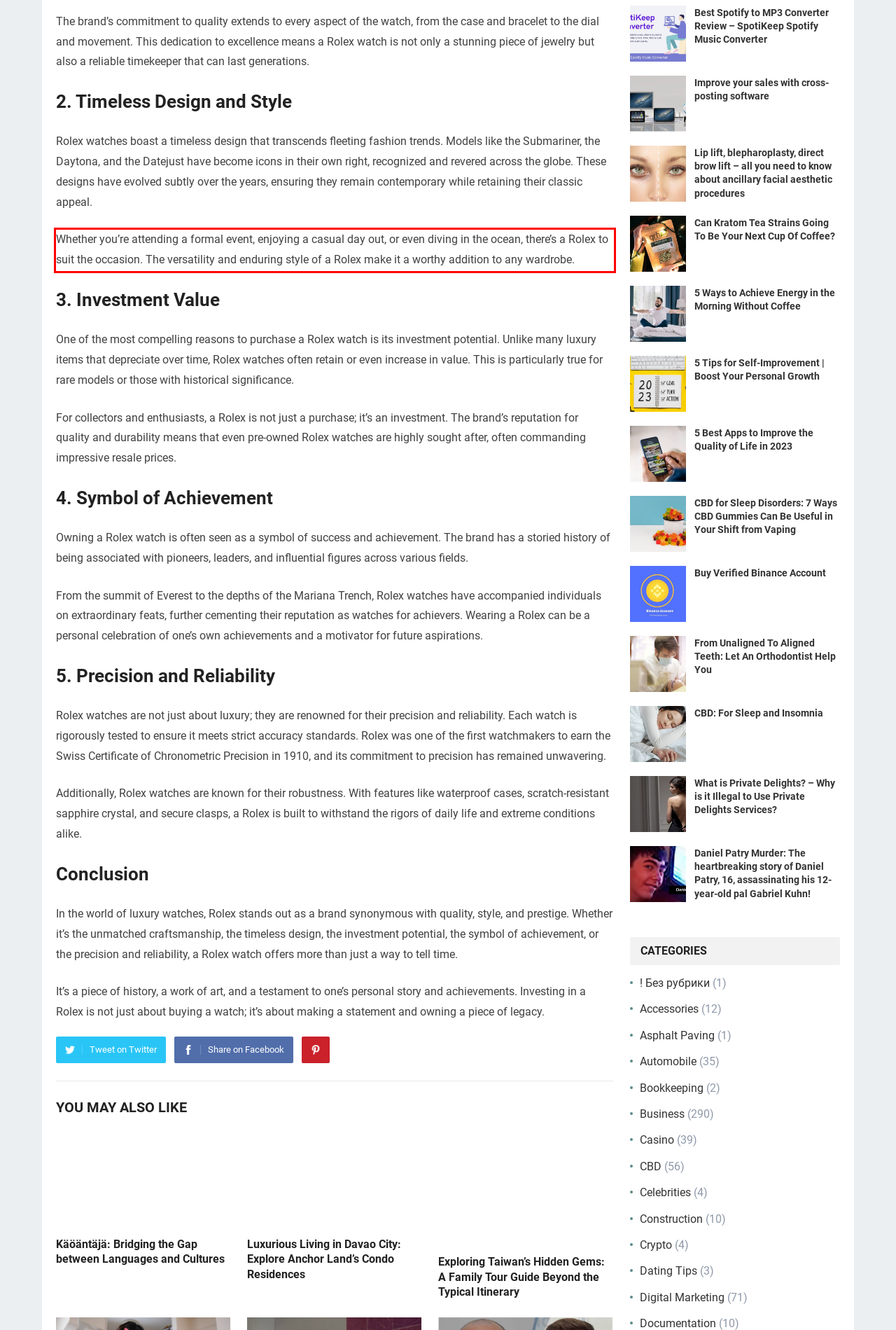Analyze the screenshot of a webpage where a red rectangle is bounding a UI element. Extract and generate the text content within this red bounding box.

Whether you’re attending a formal event, enjoying a casual day out, or even diving in the ocean, there’s a Rolex to suit the occasion. The versatility and enduring style of a Rolex make it a worthy addition to any wardrobe.